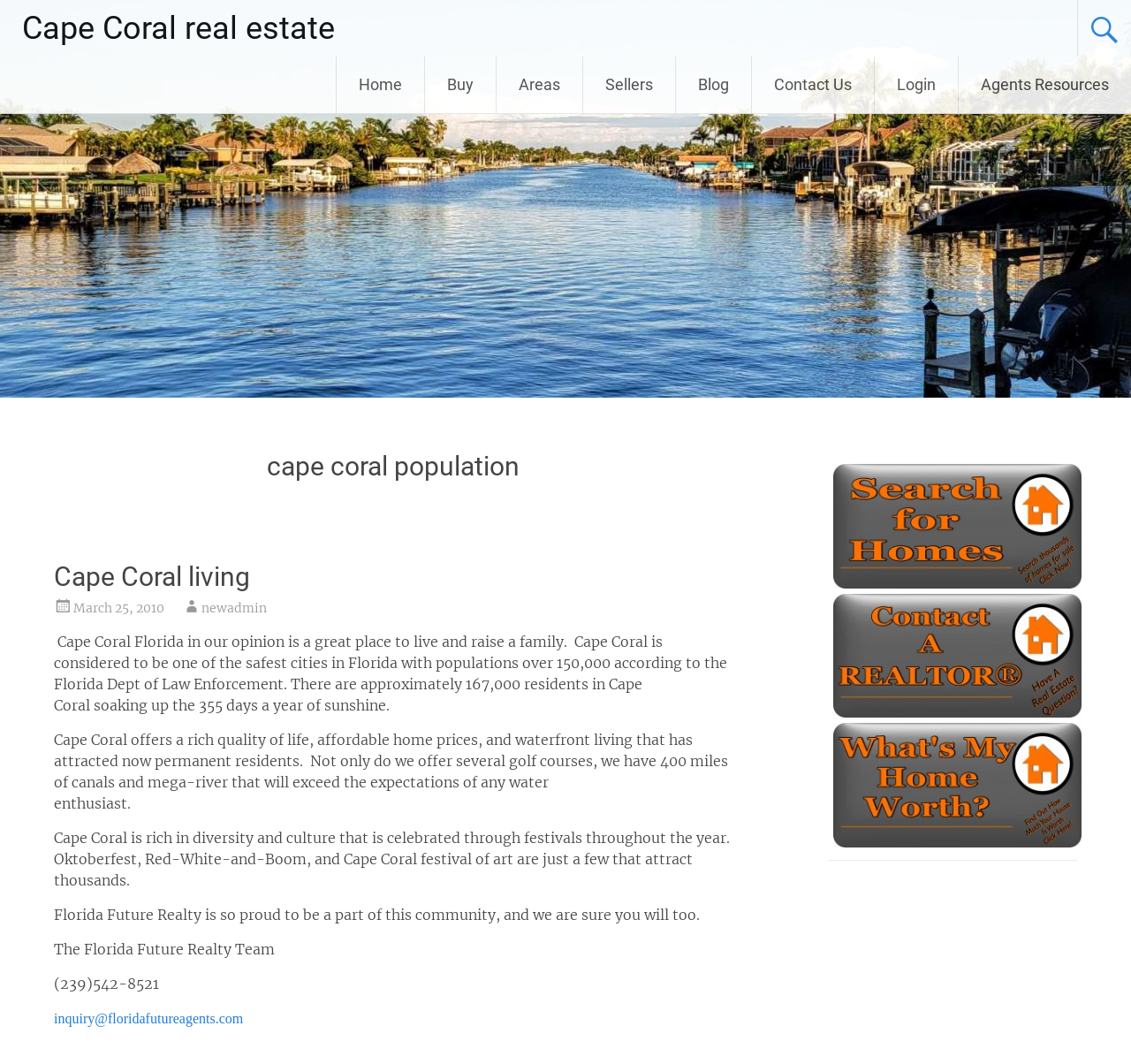Please identify the bounding box coordinates of the region to click in order to complete the given instruction: "Click on 'Contact Us'". The coordinates should be four float numbers between 0 and 1, i.e., [left, top, right, bottom].

[0.665, 0.053, 0.773, 0.106]